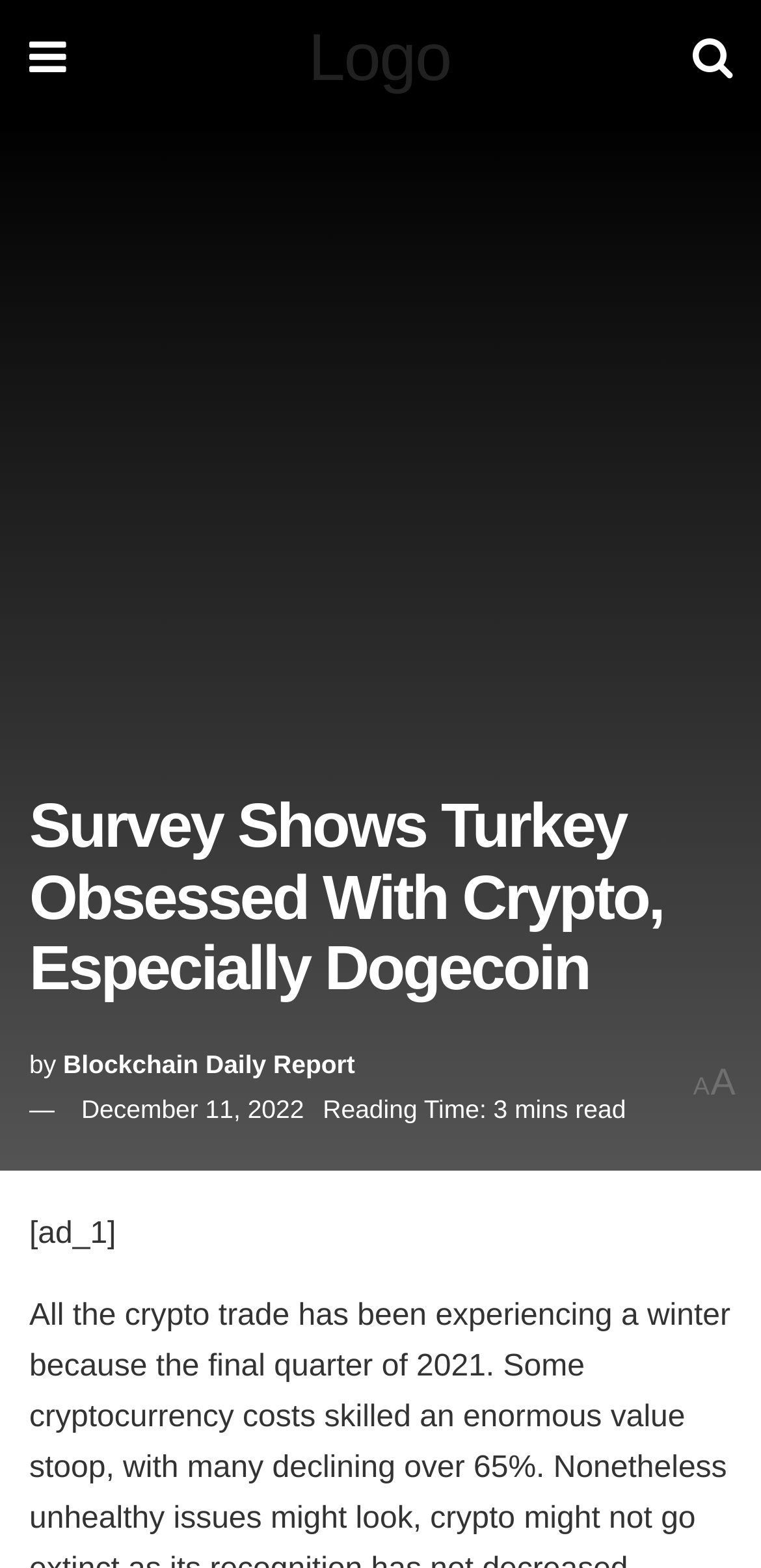Provide a short answer to the following question with just one word or phrase: How long does it take to read the report?

3 mins